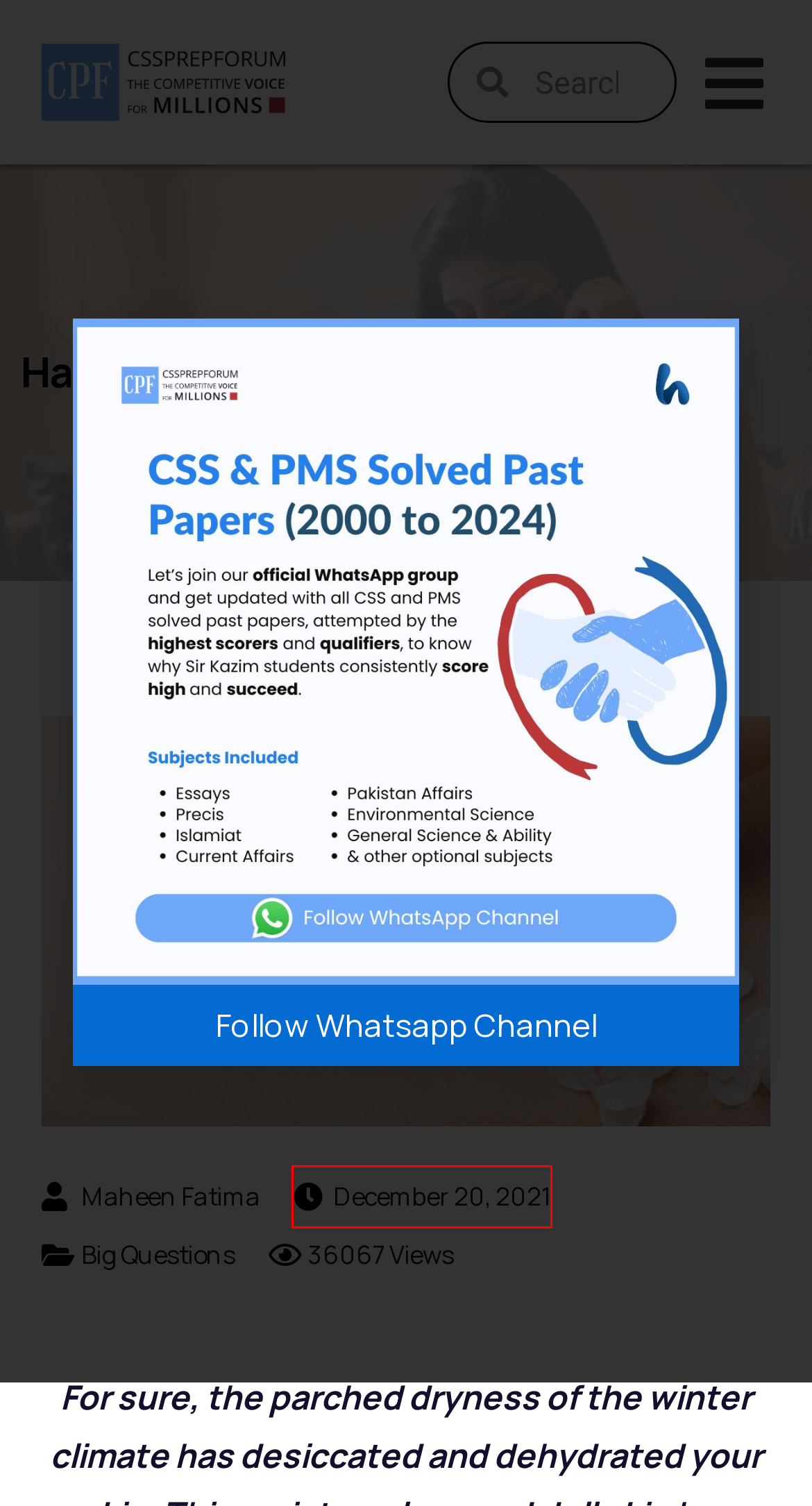Review the webpage screenshot provided, noting the red bounding box around a UI element. Choose the description that best matches the new webpage after clicking the element within the bounding box. The following are the options:
A. Maheen Fatima, Author at Cssprepforum
B. CSS Solved General Science And Ability Past Paper 2024
C. Israel Committing a Genocide? | CSS Prep Forum
D. Basic English Grammar and Writing Course - Cssprepforum
E. Big Questions Archives - Cssprepforum
F. Best CSS English Teacher | CSSPrepForum
G. Pakistan's Largest Competitive Community | CSSPrepForum
H. Implications of Gaza blockade | CSS Prep Forum

G